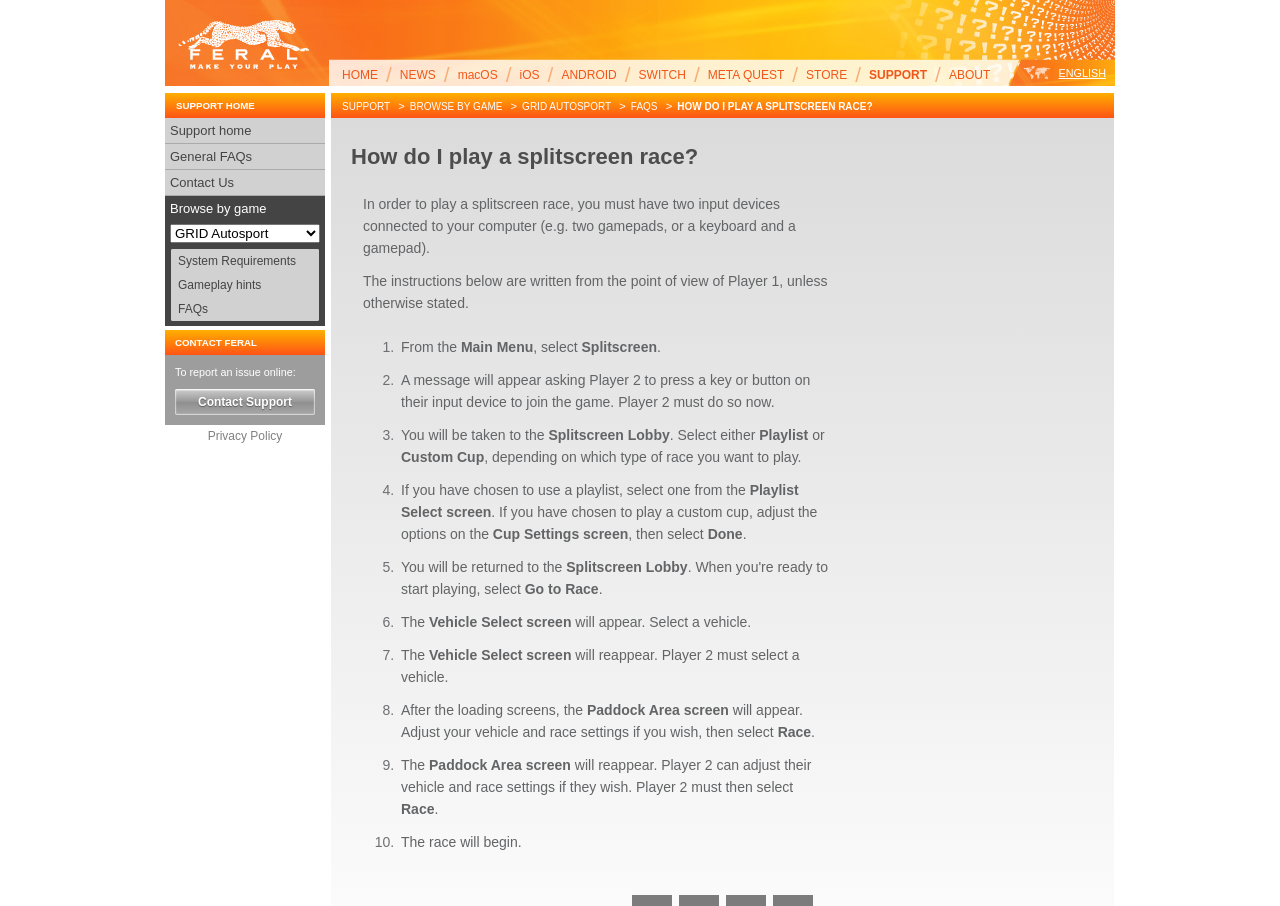Please determine the bounding box coordinates of the element to click on in order to accomplish the following task: "Click the 'HOME' link". Ensure the coordinates are four float numbers ranging from 0 to 1, i.e., [left, top, right, bottom].

[0.267, 0.075, 0.295, 0.091]